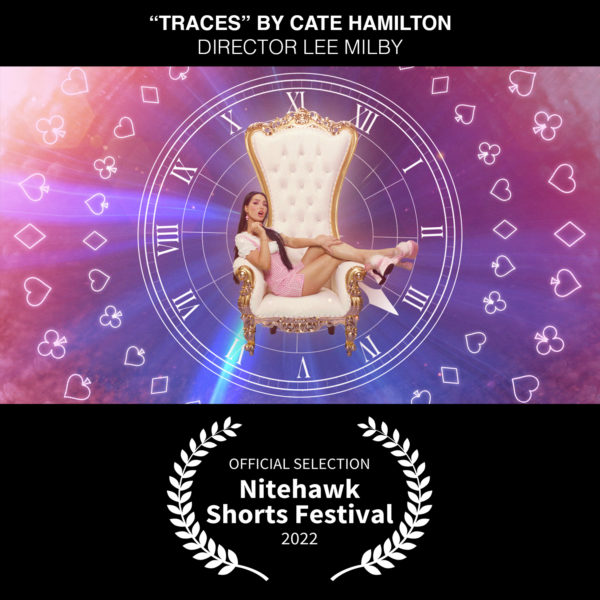Based on the visual content of the image, answer the question thoroughly: What is the laurel wreath emblem indicating?

The laurel wreath emblem displayed at the bottom of the image marks the music video as an 'Official Selection' at the esteemed Nitehawk Shorts Festival 2022, adding a prestigious context to the work being highlighted.